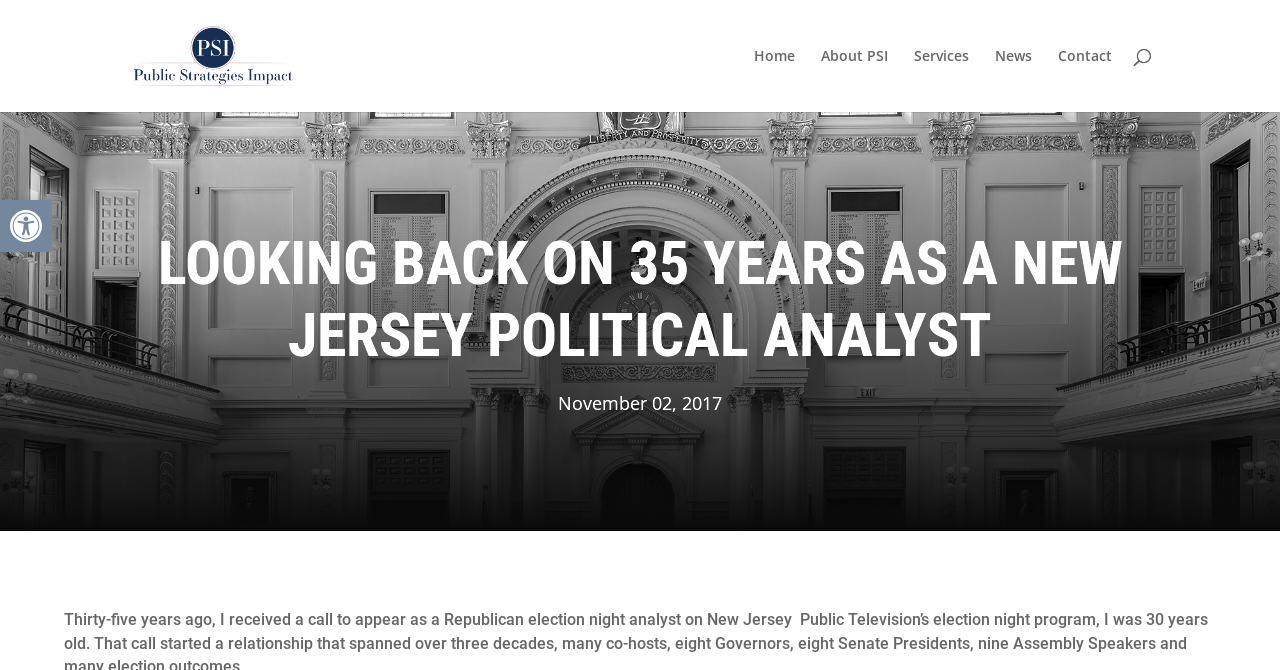Respond to the question below with a single word or phrase:
What is the purpose of the button on the top left?

Open toolbar Accessibility Tools